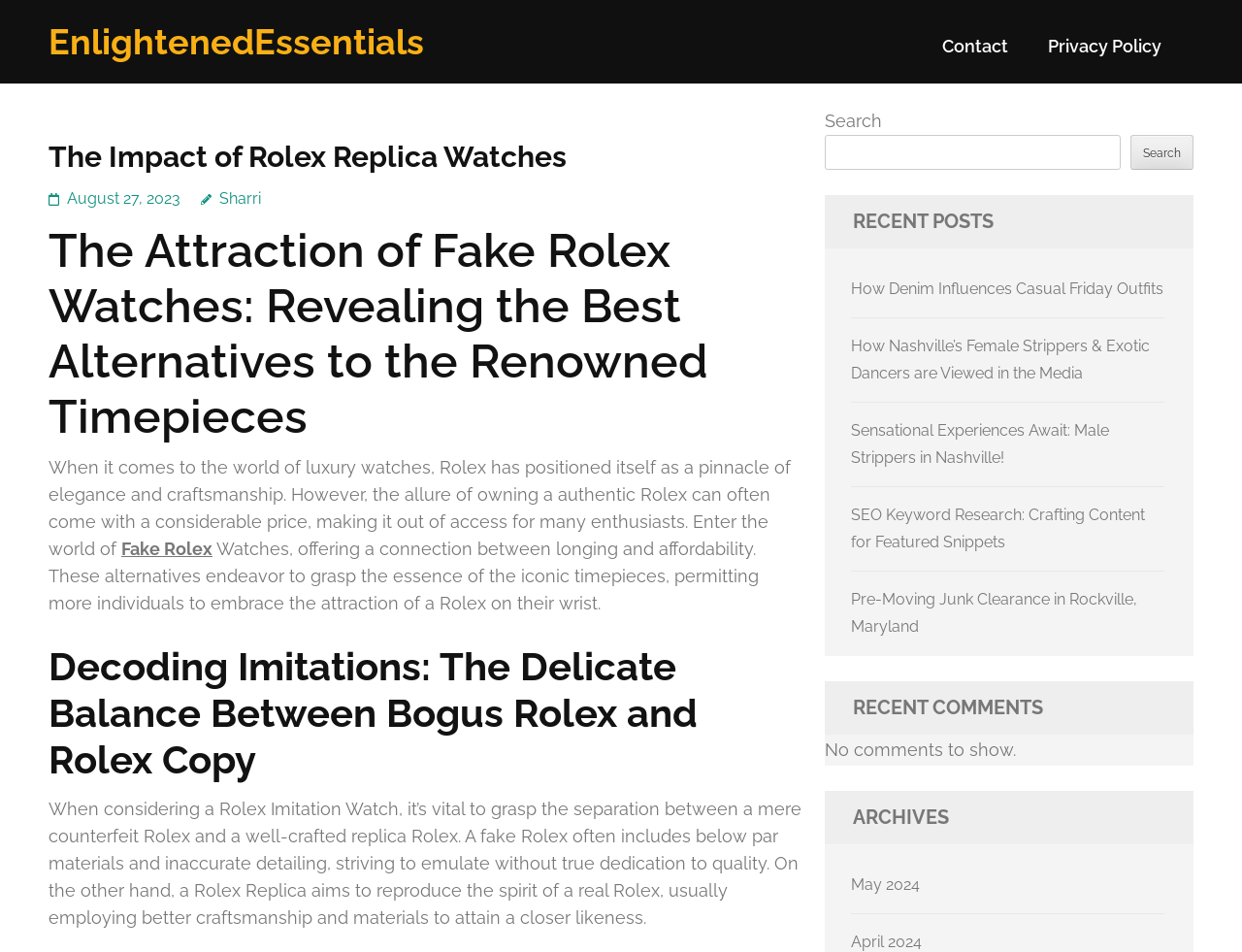Provide a one-word or brief phrase answer to the question:
How many archive links are available?

2